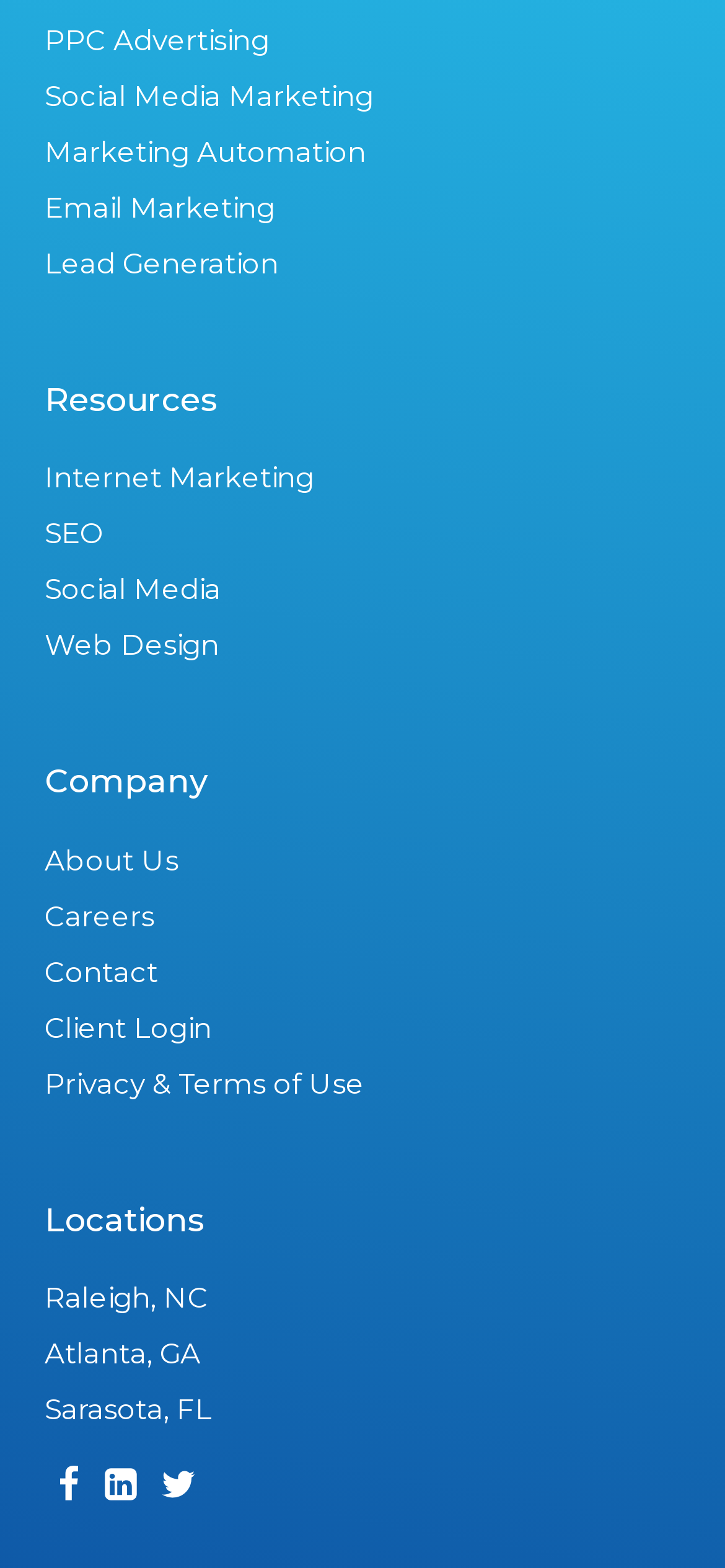Determine the bounding box coordinates for the element that should be clicked to follow this instruction: "Follow on Facebook". The coordinates should be given as four float numbers between 0 and 1, in the format [left, top, right, bottom].

[0.082, 0.935, 0.107, 0.957]